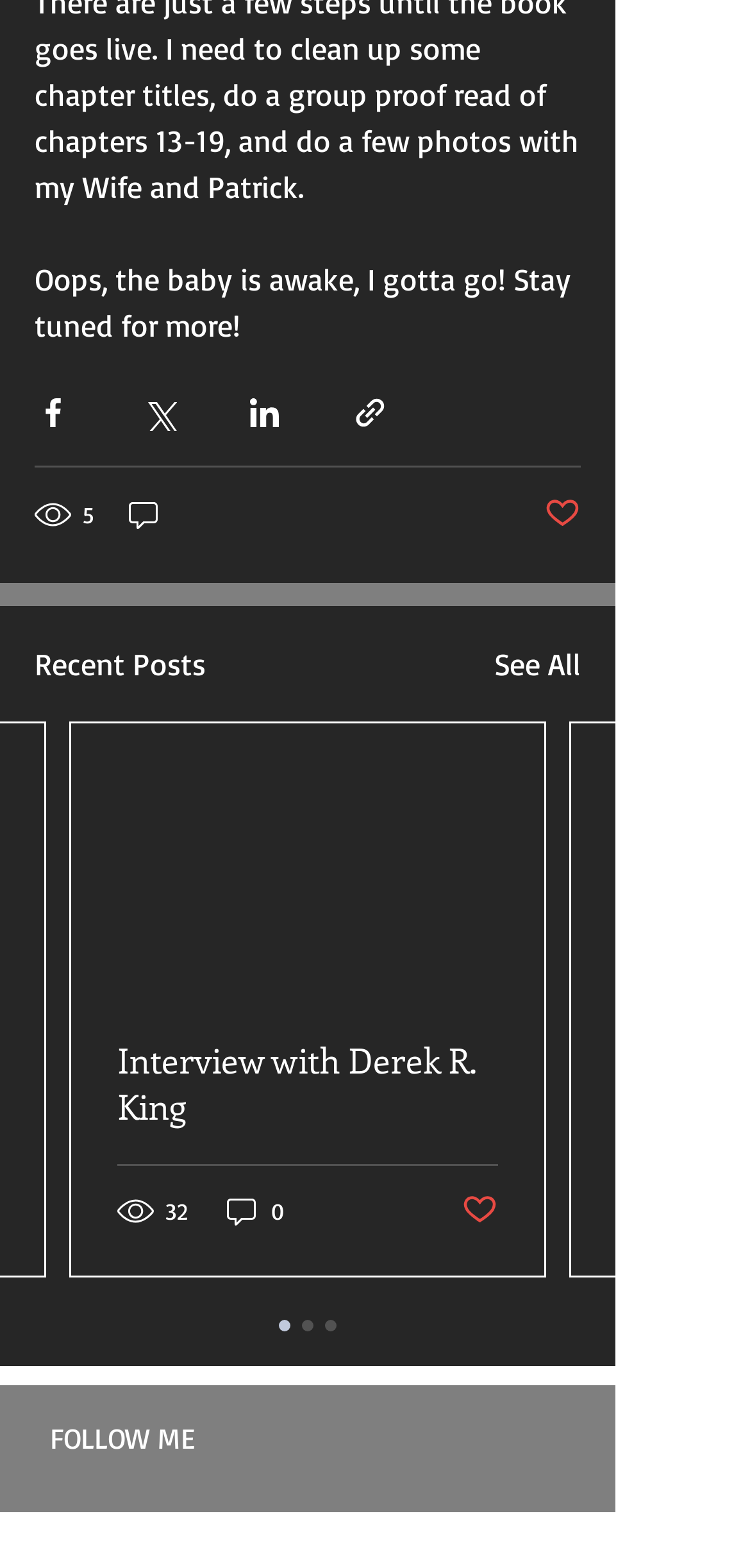Please identify the bounding box coordinates of the clickable element to fulfill the following instruction: "Share via Facebook". The coordinates should be four float numbers between 0 and 1, i.e., [left, top, right, bottom].

[0.046, 0.252, 0.095, 0.275]